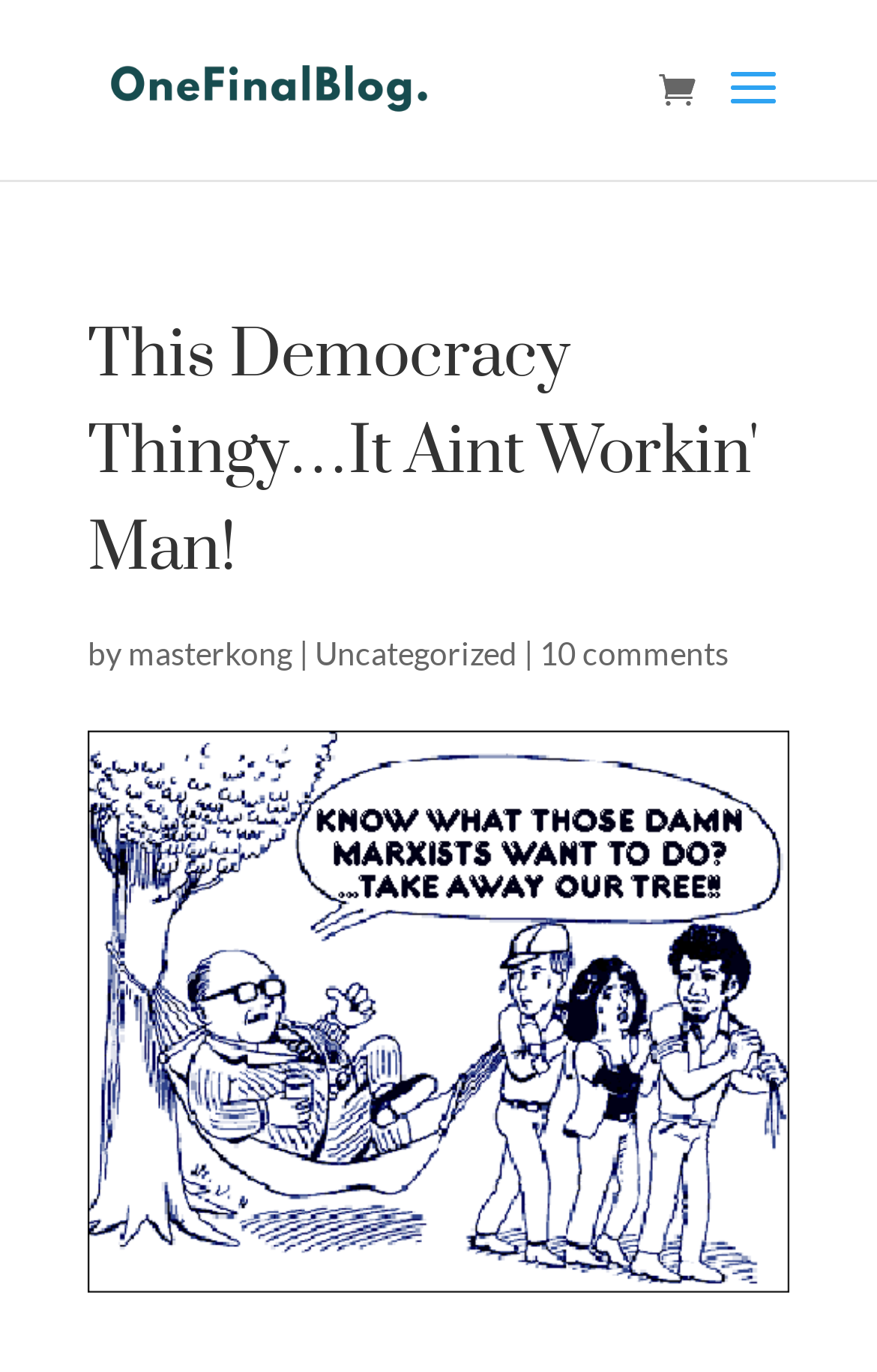Find the bounding box of the element with the following description: "10 comments". The coordinates must be four float numbers between 0 and 1, formatted as [left, top, right, bottom].

[0.615, 0.461, 0.831, 0.489]